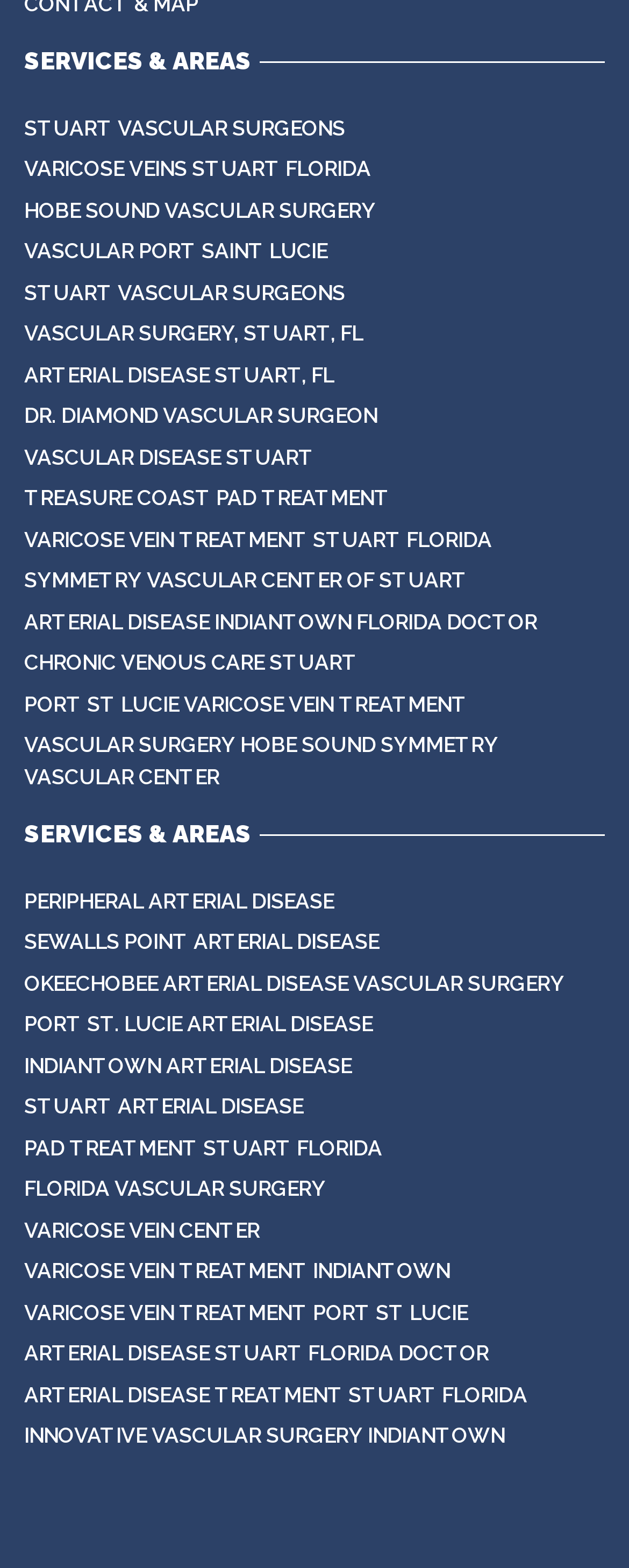Answer this question using a single word or a brief phrase:
How many sections are on this webpage?

2